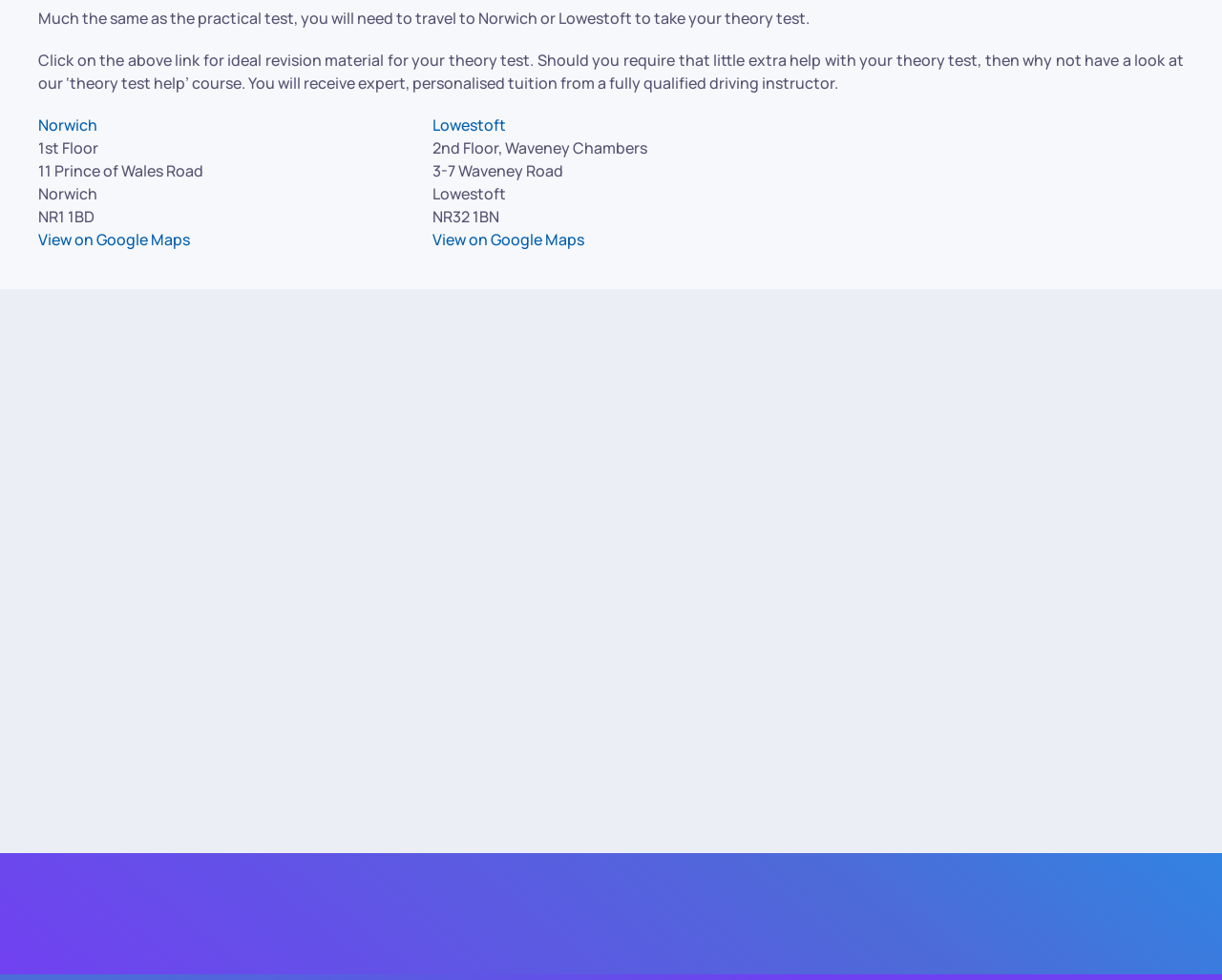Please provide a comprehensive answer to the question below using the information from the image: What can you do if your area is not listed for crash course driving lessons?

The webpage states that if your area is not listed, you can call them on the provided phone number, and they may still be able to help. This implies that they can be contacted to discuss possibilities even if the area is not explicitly listed.